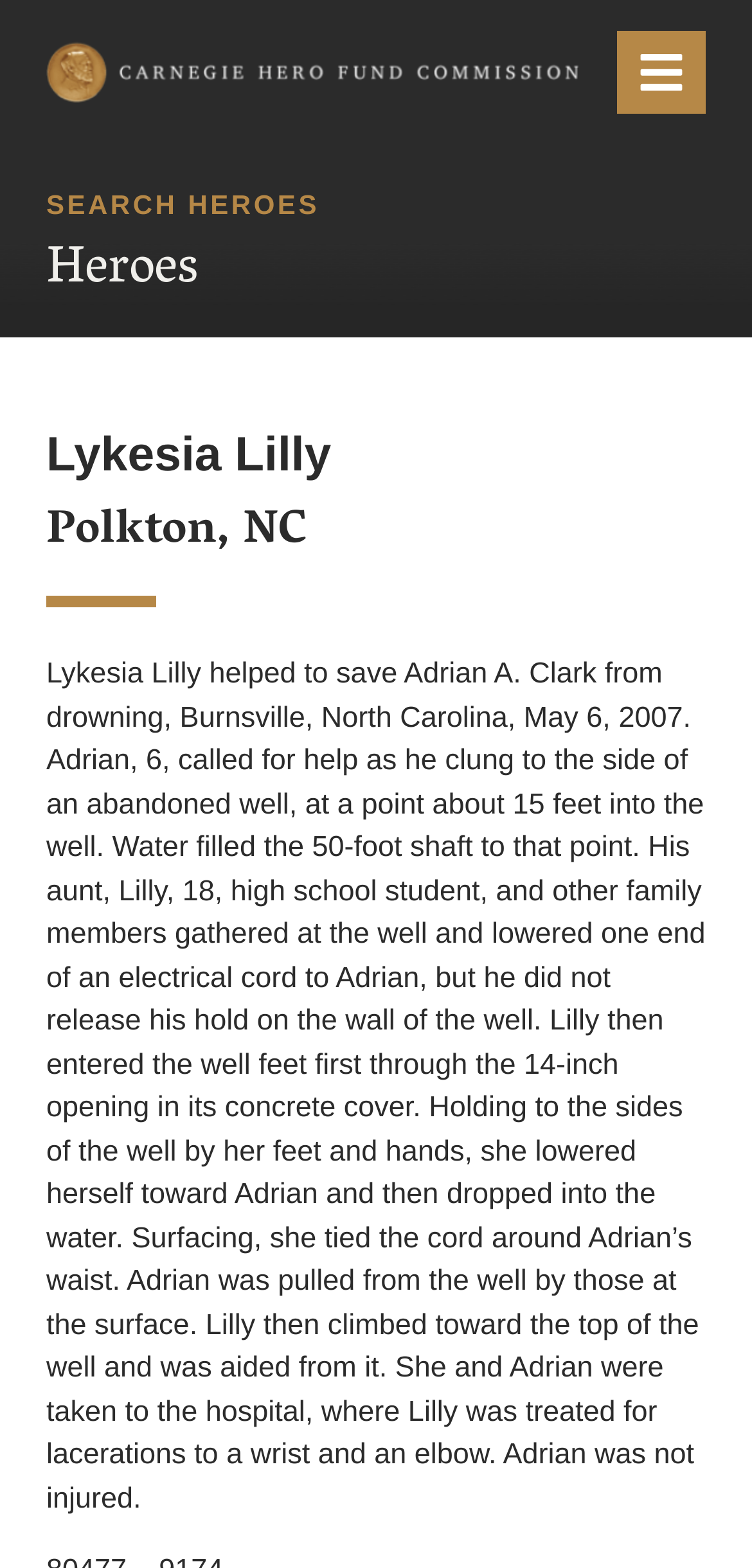Given the element description "Menu", identify the bounding box of the corresponding UI element.

[0.821, 0.02, 0.938, 0.073]